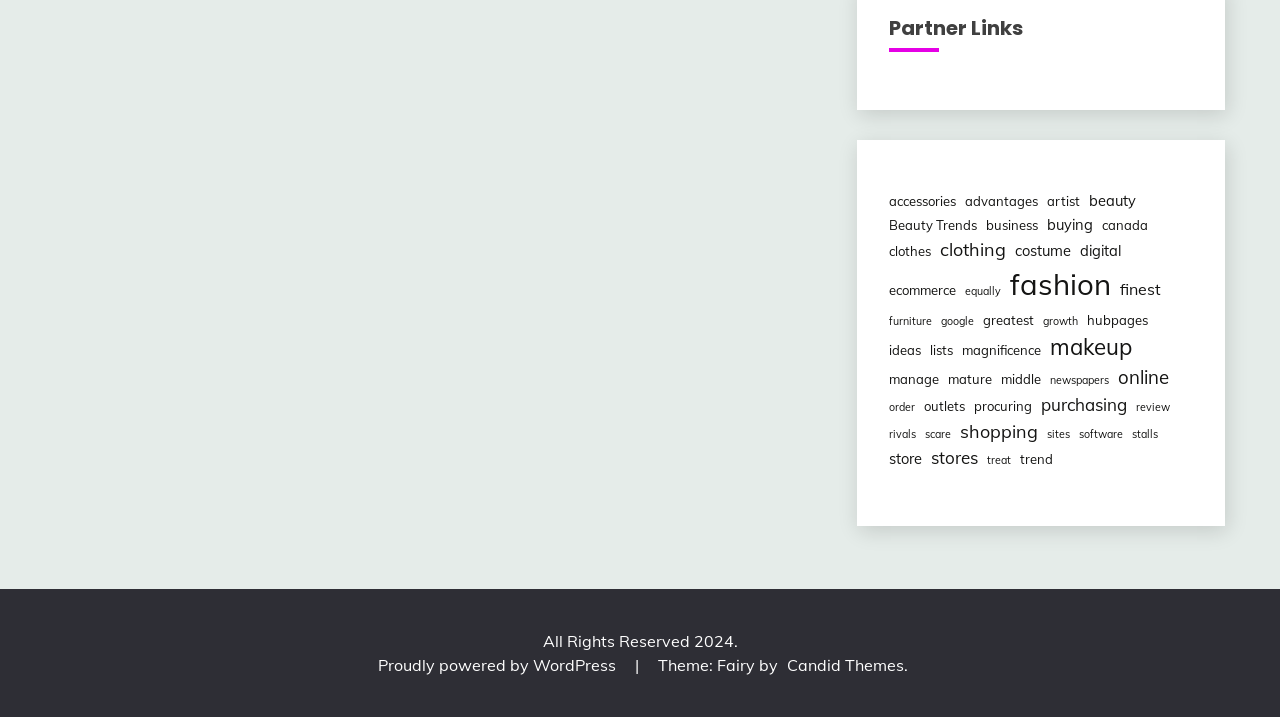Find the bounding box coordinates of the area to click in order to follow the instruction: "go to 'shopping'".

[0.75, 0.583, 0.811, 0.62]